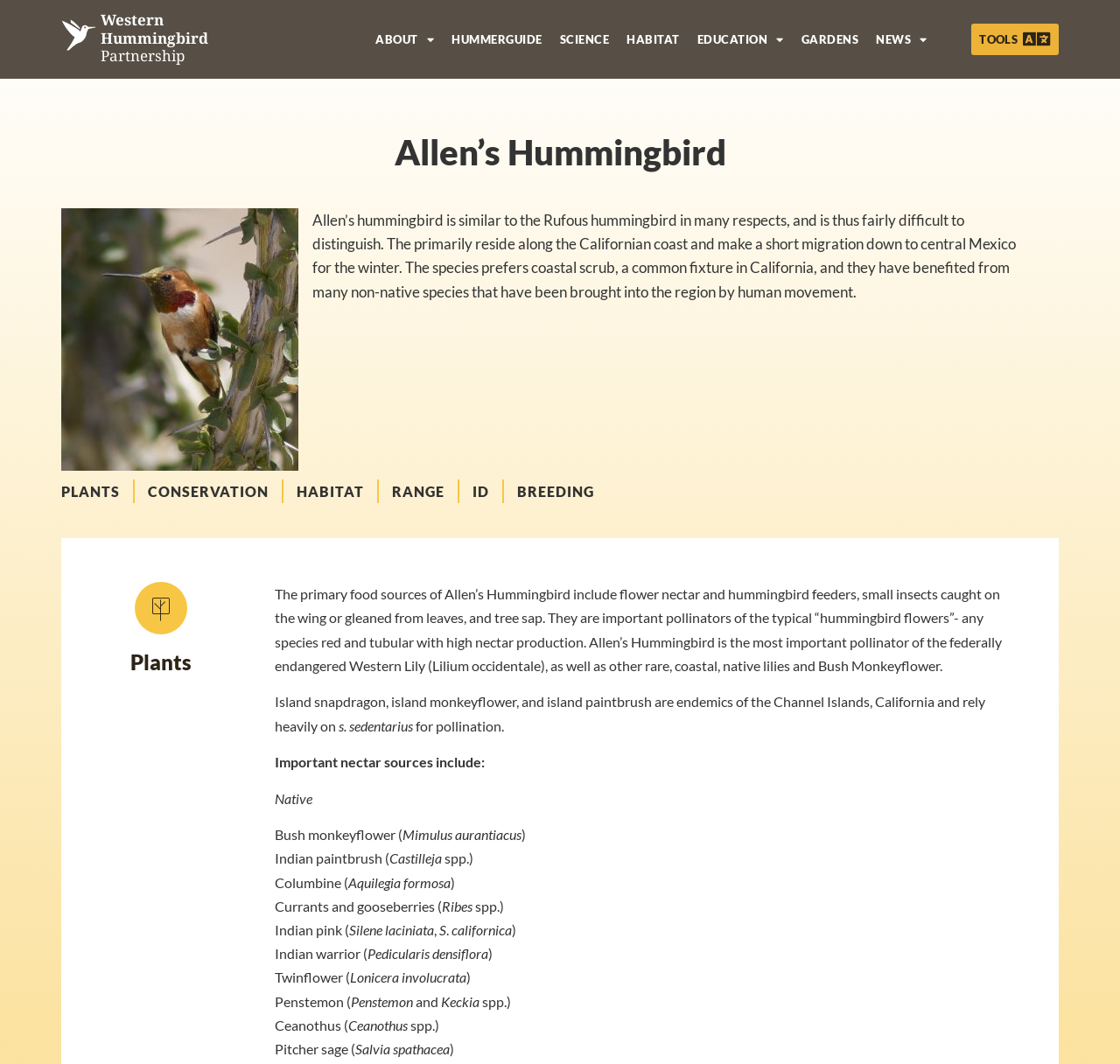Specify the bounding box coordinates of the area that needs to be clicked to achieve the following instruction: "Click on HUMMERGUIDE".

[0.396, 0.0, 0.492, 0.074]